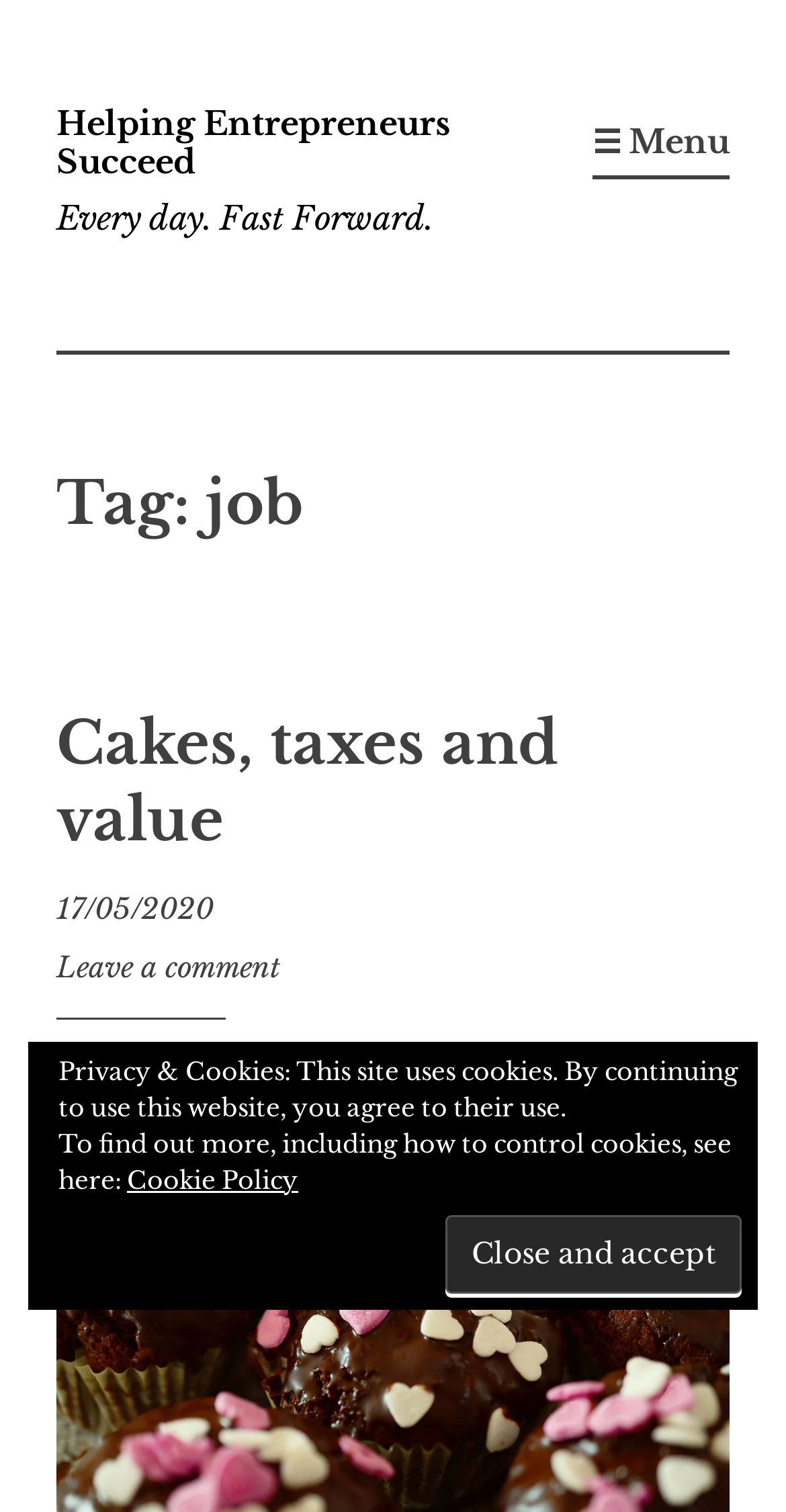How many buttons are there in the complementary content area?
Kindly offer a comprehensive and detailed response to the question.

I counted the button elements within the complementary content area and found only one button with the text 'Close and accept'.